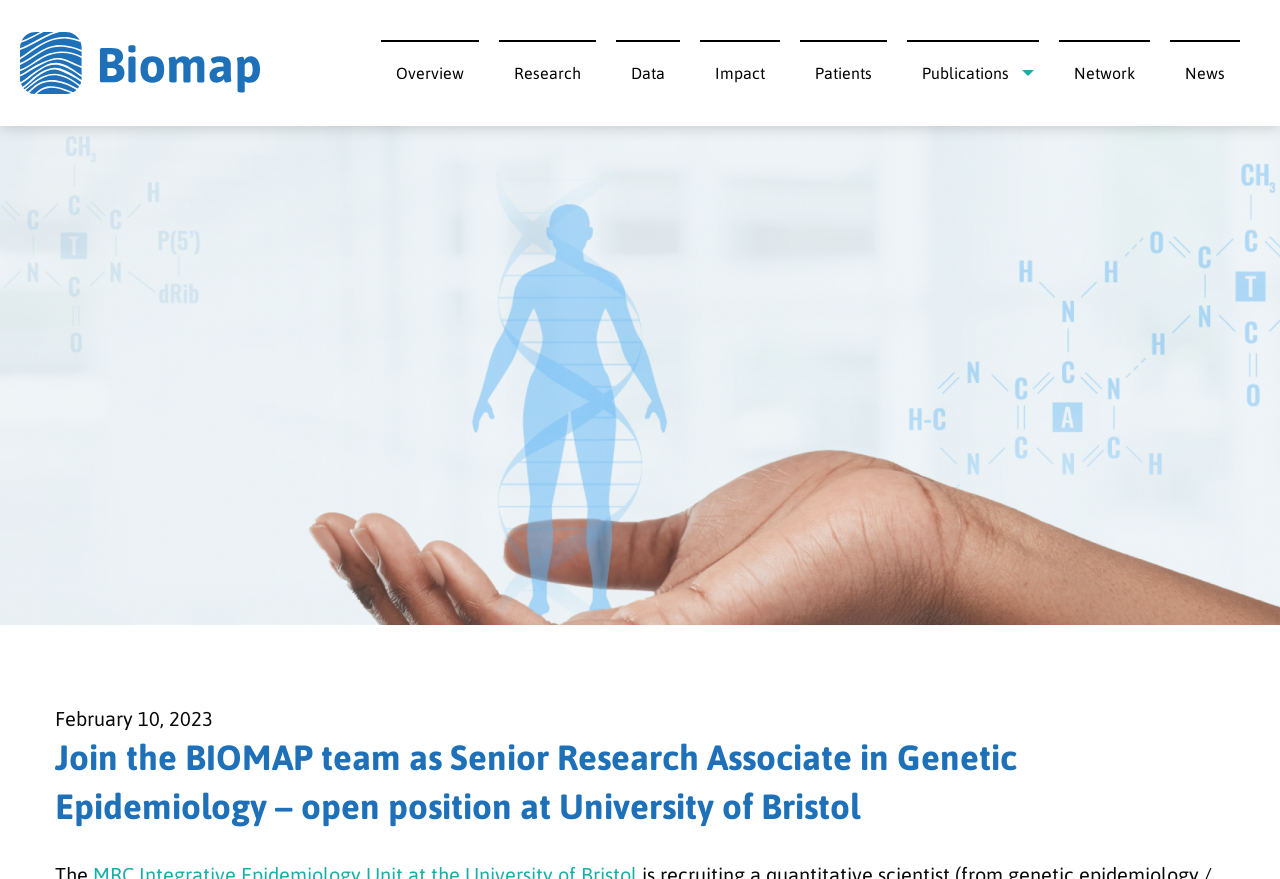Please provide the main heading of the webpage content.

Join the BIOMAP team as Senior Research Associate in Genetic Epidemiology – open position at University of Bristol